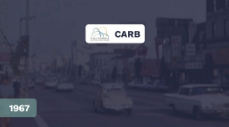What type of cars are seen in the image?
Based on the screenshot, provide a one-word or short-phrase response.

Classic cars